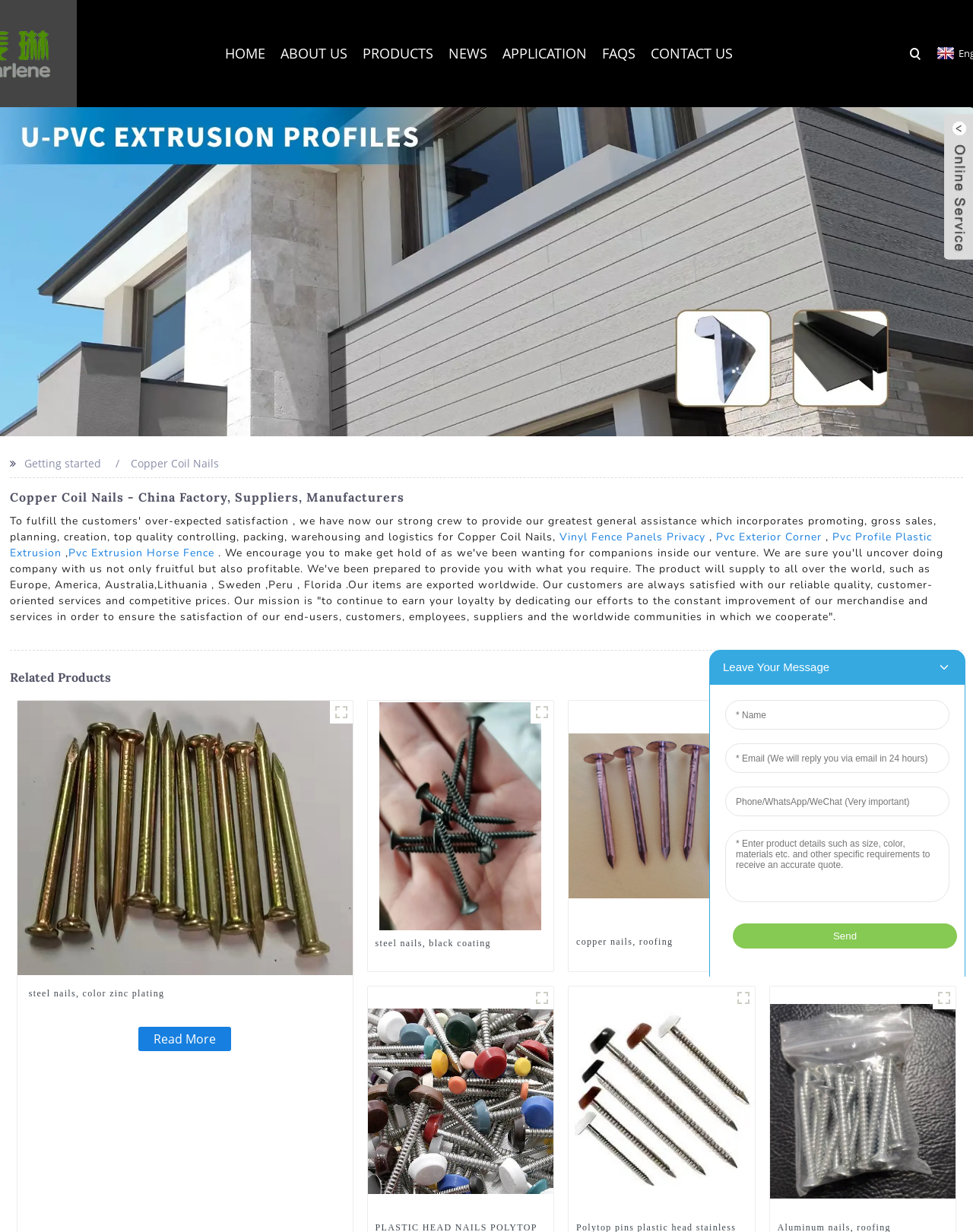What is the main product category?
Provide a well-explained and detailed answer to the question.

The main product category can be inferred from the heading 'Copper Coil Nails - China Factory, Suppliers, Manufacturers' and the presence of related products such as steel nails and roofing materials.